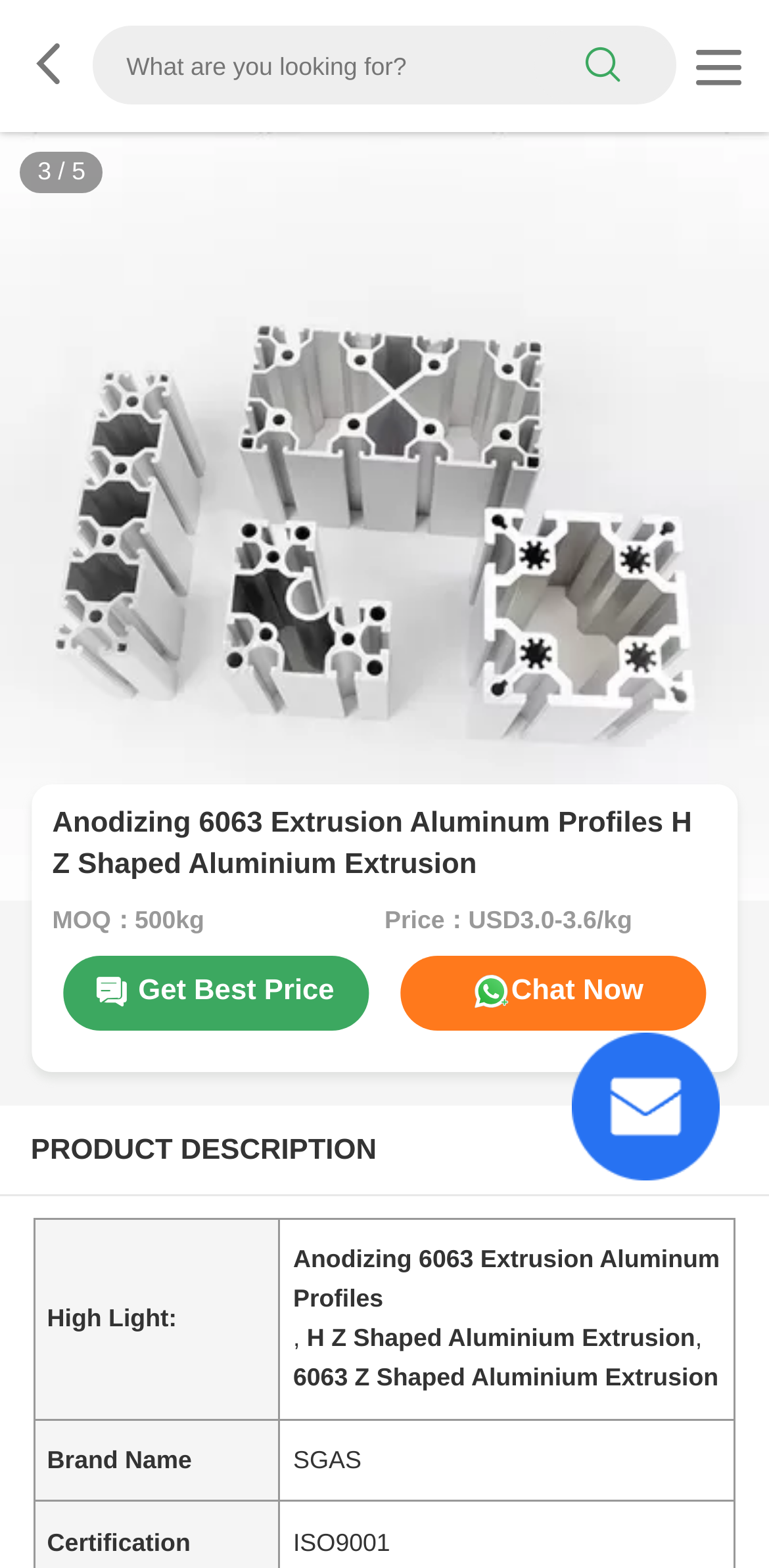Carefully observe the image and respond to the question with a detailed answer:
What is the minimum order quantity?

I found the answer by looking at the text 'MOQ：500kg' which is located below the product image and above the product description.